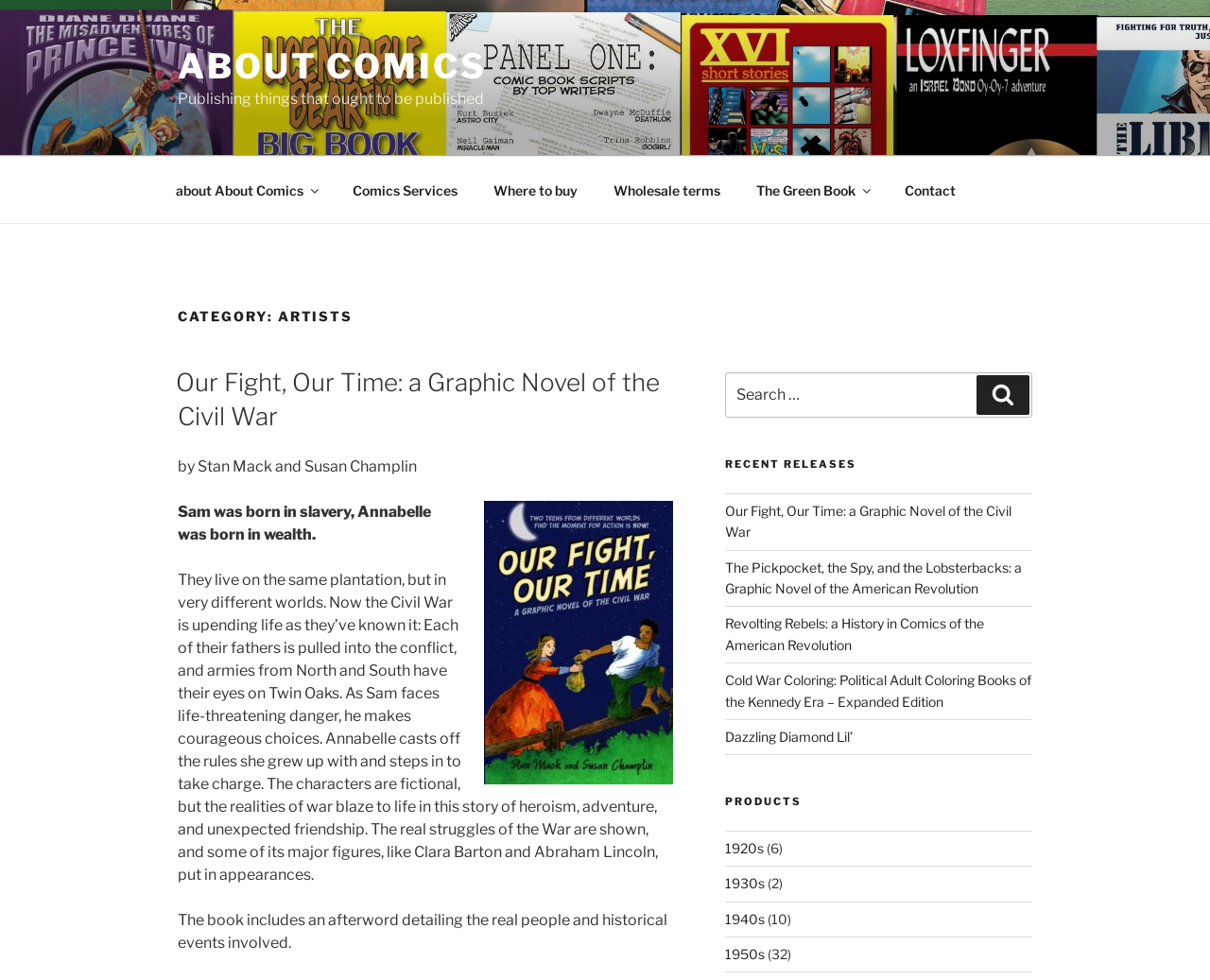Describe the webpage in detail, including text, images, and layout.

The webpage is about Artists and Comics, with a focus on publishing and graphic novels. At the top, there is a link to "ABOUT COMICS" and a brief description "Publishing things that ought to be published". Below this, there is a top menu navigation bar with links to various sections, including "about About Comics", "Comics Services", "Where to buy", "Wholesale terms", "The Green Book", and "Contact".

The main content of the page is divided into three sections. The first section is headed "CATEGORY: ARTISTS" and features a graphic novel titled "Our Fight, Our Time: a Graphic Novel of the Civil War" by Stan Mack and Susan Champlin. There is a brief summary of the book, which tells the story of two characters, Sam and Annabelle, living on the same plantation during the Civil War. The section also includes an afterword detailing the real people and historical events involved.

To the right of this section, there is a search bar with a label "Search for:" and a button to submit the search query. Below the search bar, there is a section headed "RECENT RELEASES" which lists several graphic novels, including "Our Fight, Our Time: a Graphic Novel of the Civil War", "The Pickpocket, the Spy, and the Lobsterbacks: a Graphic Novel of the American Revolution", and others.

The final section is headed "PRODUCTS" and lists various decades, including "1920s", "1930s", "1940s", "1950s", each with a corresponding number of products in parentheses.